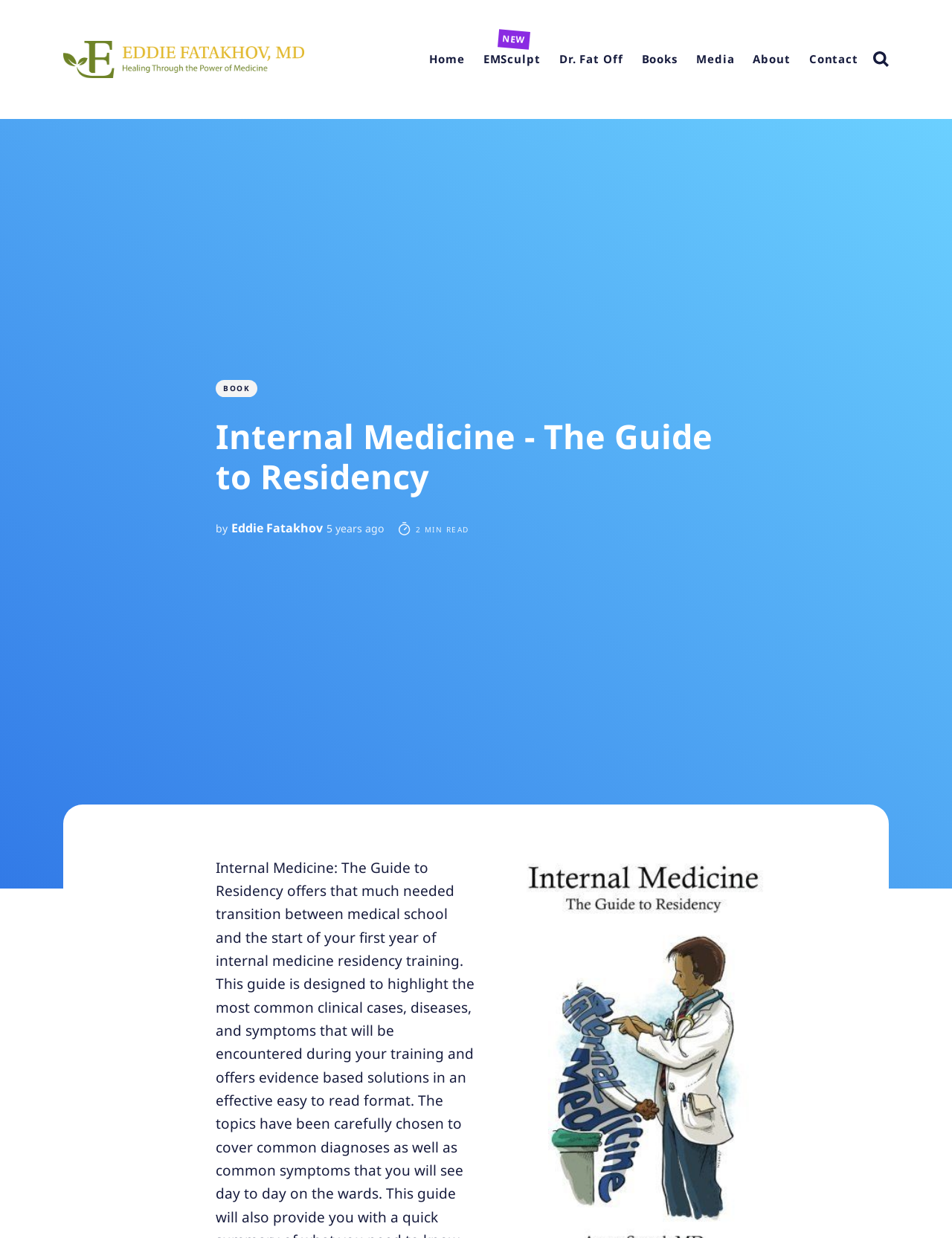Kindly determine the bounding box coordinates of the area that needs to be clicked to fulfill this instruction: "Click on the link to Dr. Fat Off".

[0.579, 0.04, 0.662, 0.056]